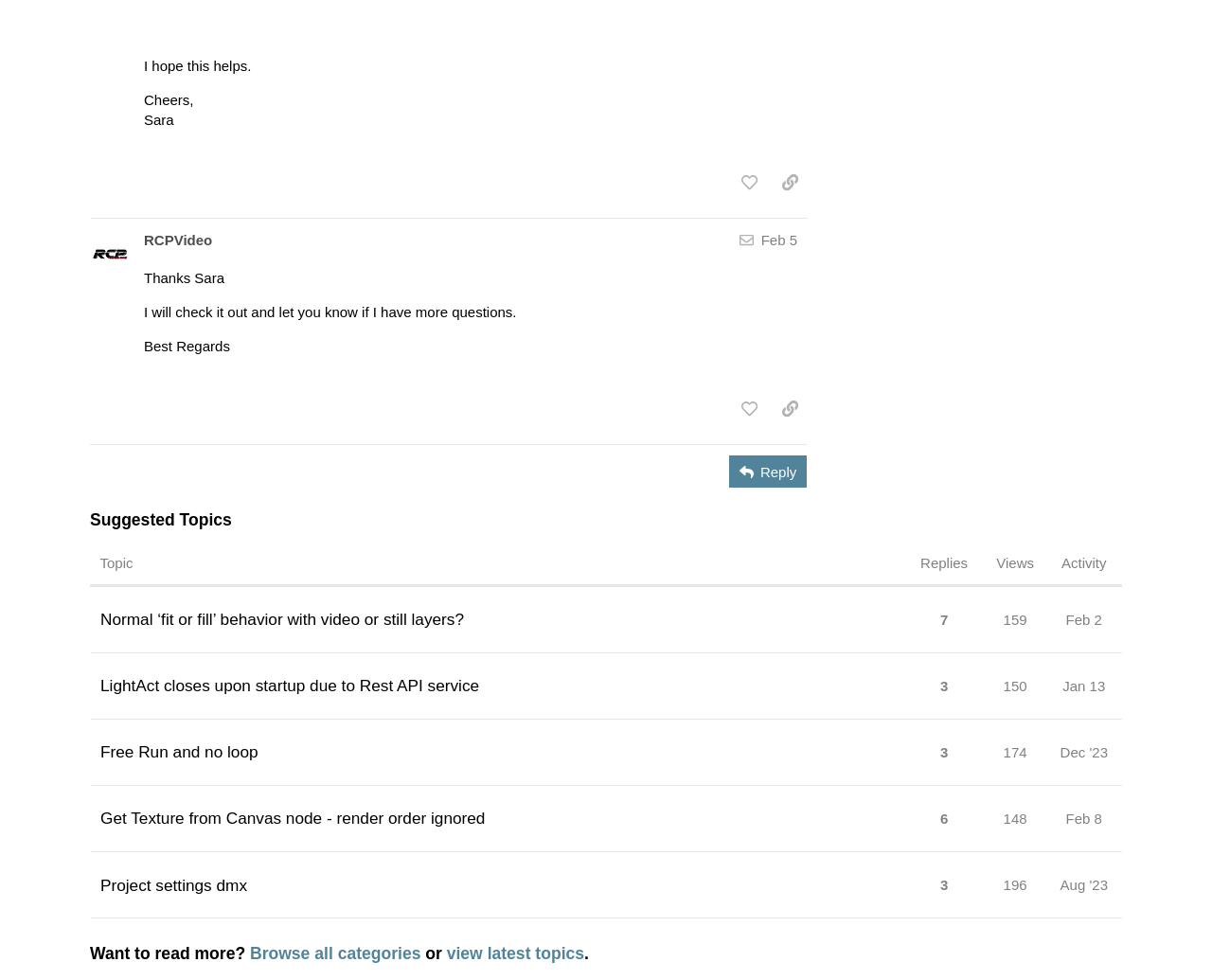Kindly determine the bounding box coordinates for the area that needs to be clicked to execute this instruction: "Learn more about OITE appointments and events".

None